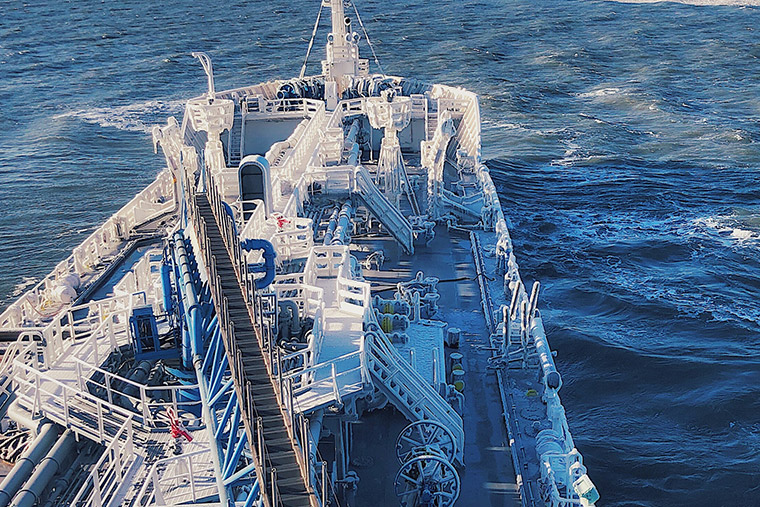What sectors are highlighted in the scene?
Please provide a comprehensive answer based on the information in the image.

The caption states that the scene resonates with the recent collaborations announced between Glencore Singapore and Zhejiang Petroleum, highlighting advancements in the maritime and logistics sectors, which suggests that the image is related to these industries.